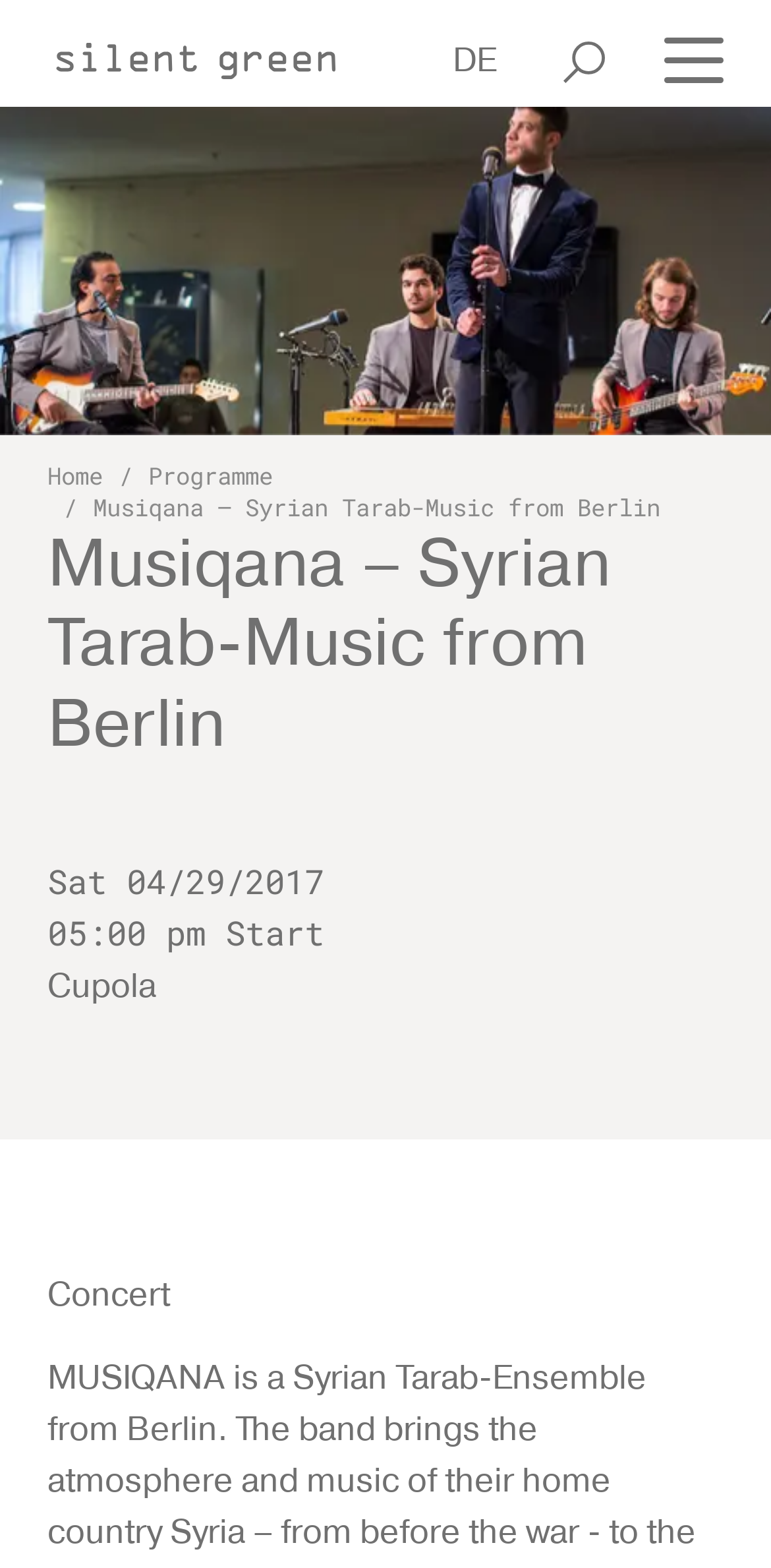Determine which piece of text is the heading of the webpage and provide it.

Musiqana – Syrian Tarab-Music from Berlin